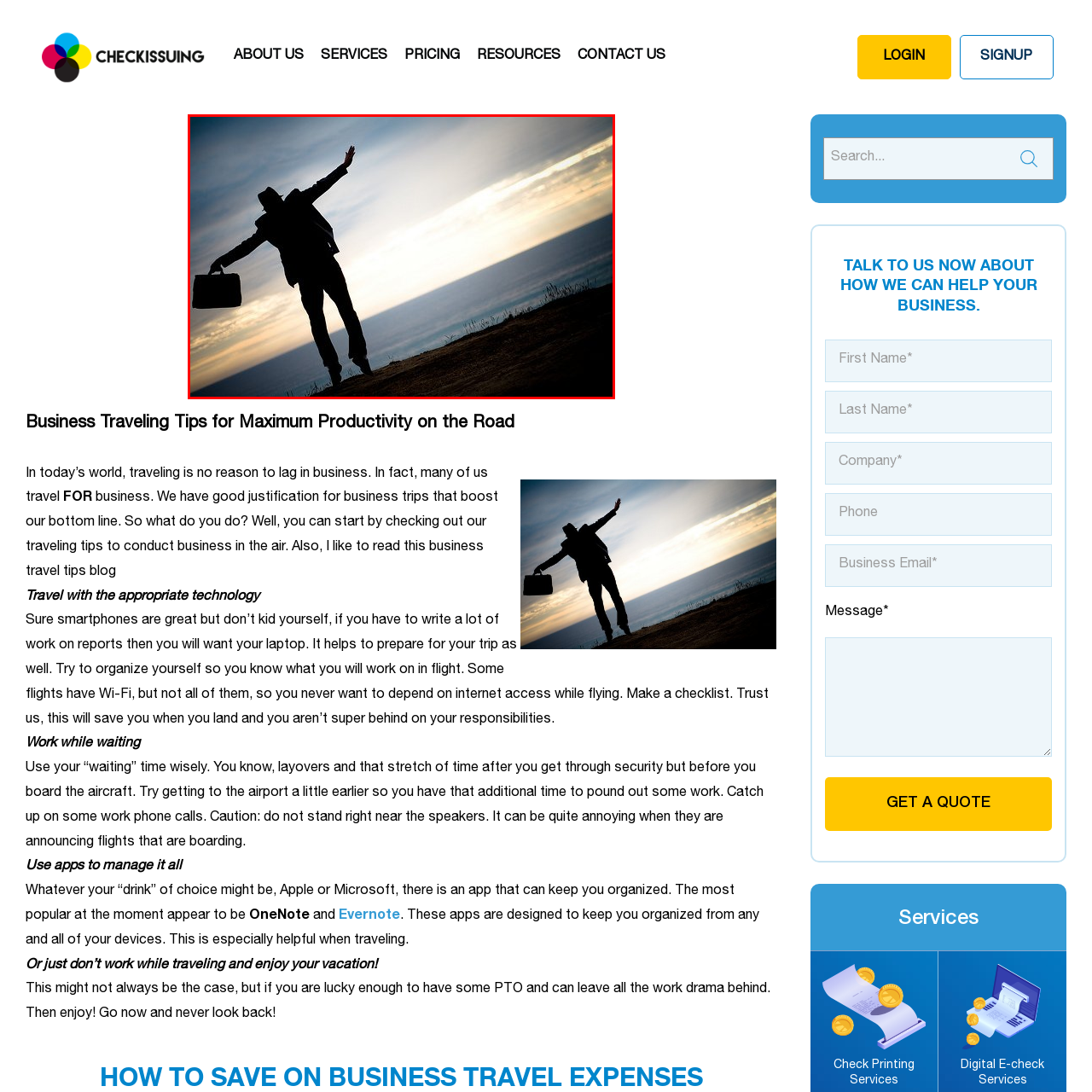Please provide a one-word or phrase response to the following question by examining the image within the red boundary:
What is the contrast highlighted in the image?

nature and business life